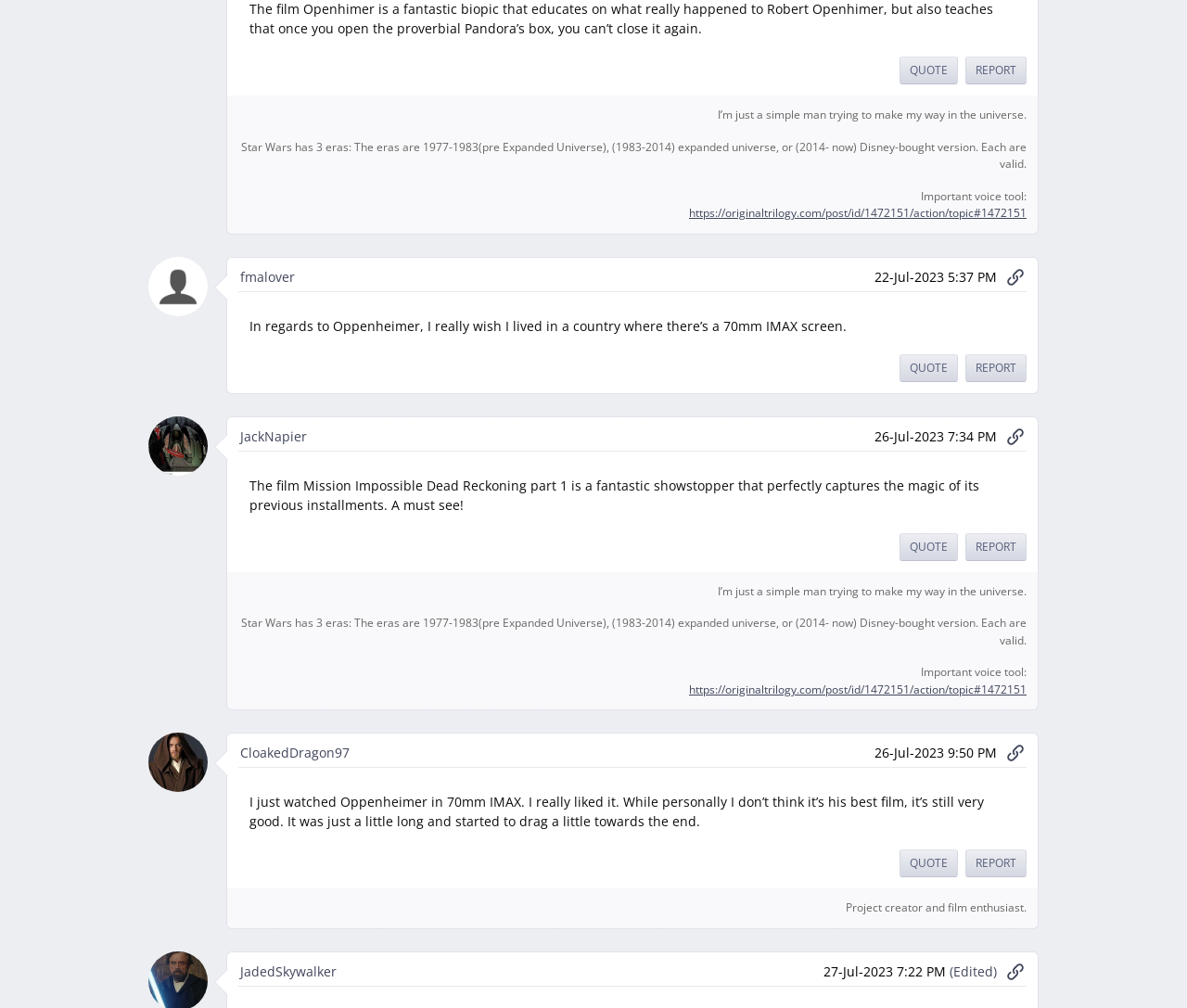Answer the following inquiry with a single word or phrase:
How many eras of Star Wars are mentioned?

3